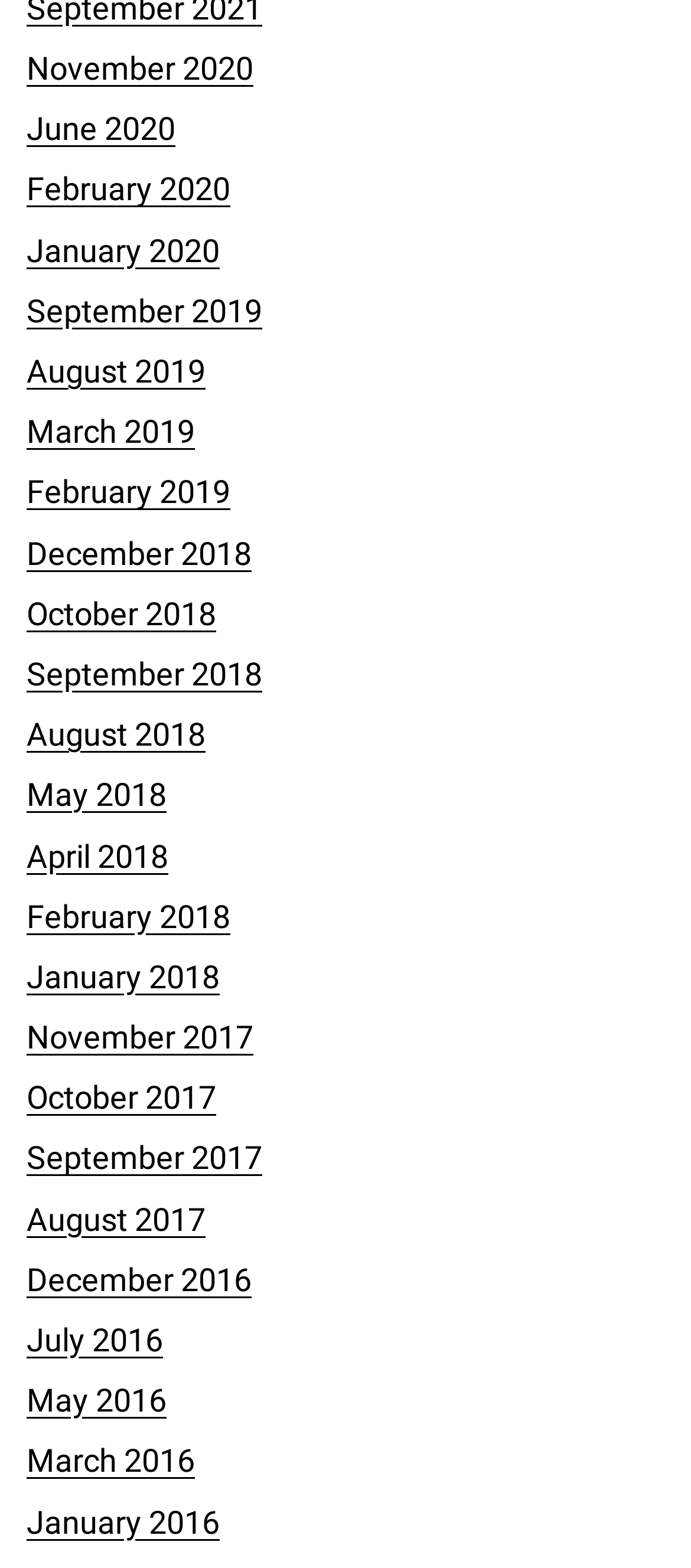Show the bounding box coordinates of the element that should be clicked to complete the task: "view January 2018".

[0.038, 0.611, 0.318, 0.635]